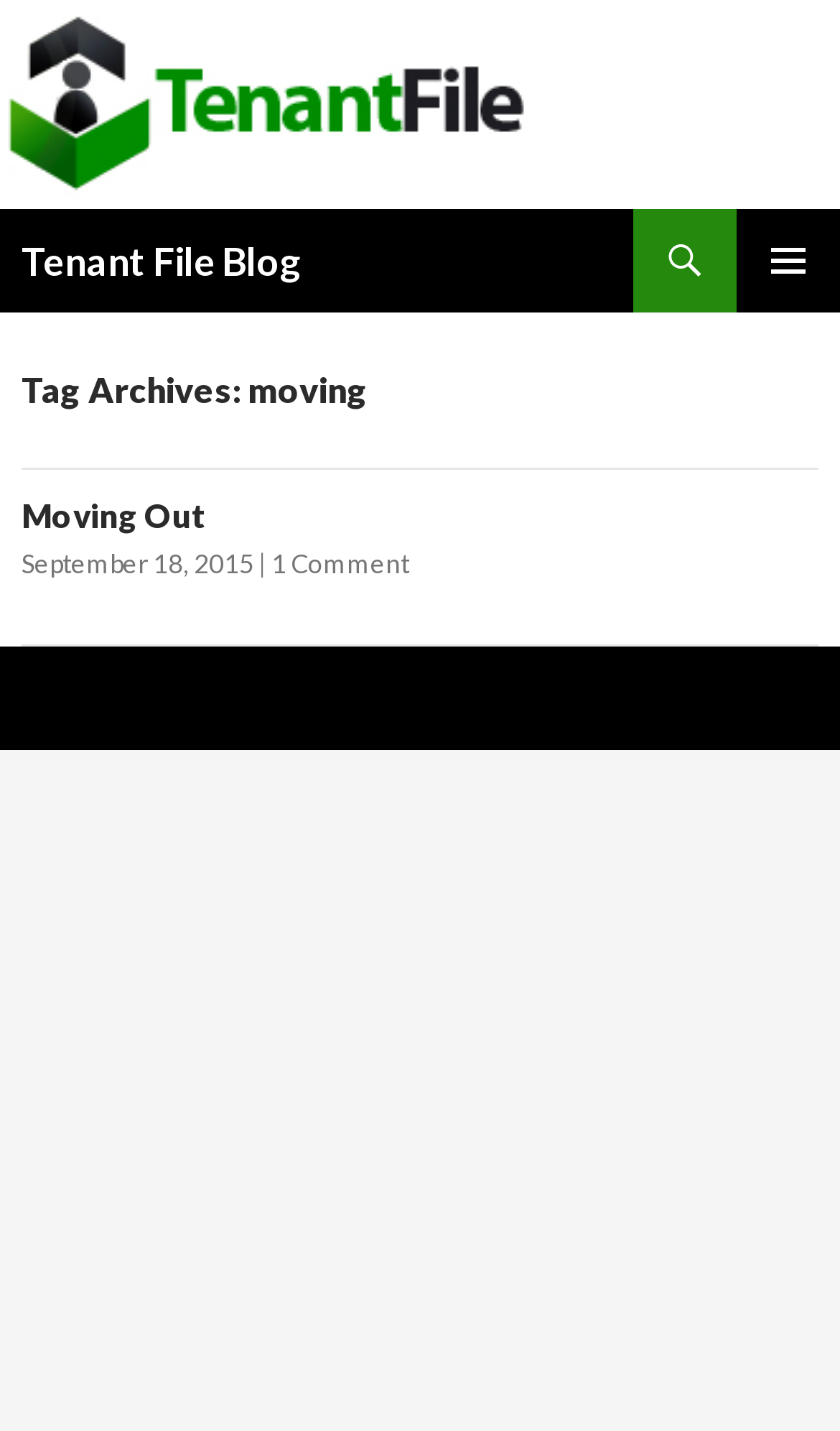Please identify the primary heading on the webpage and return its text.

Tenant File Blog